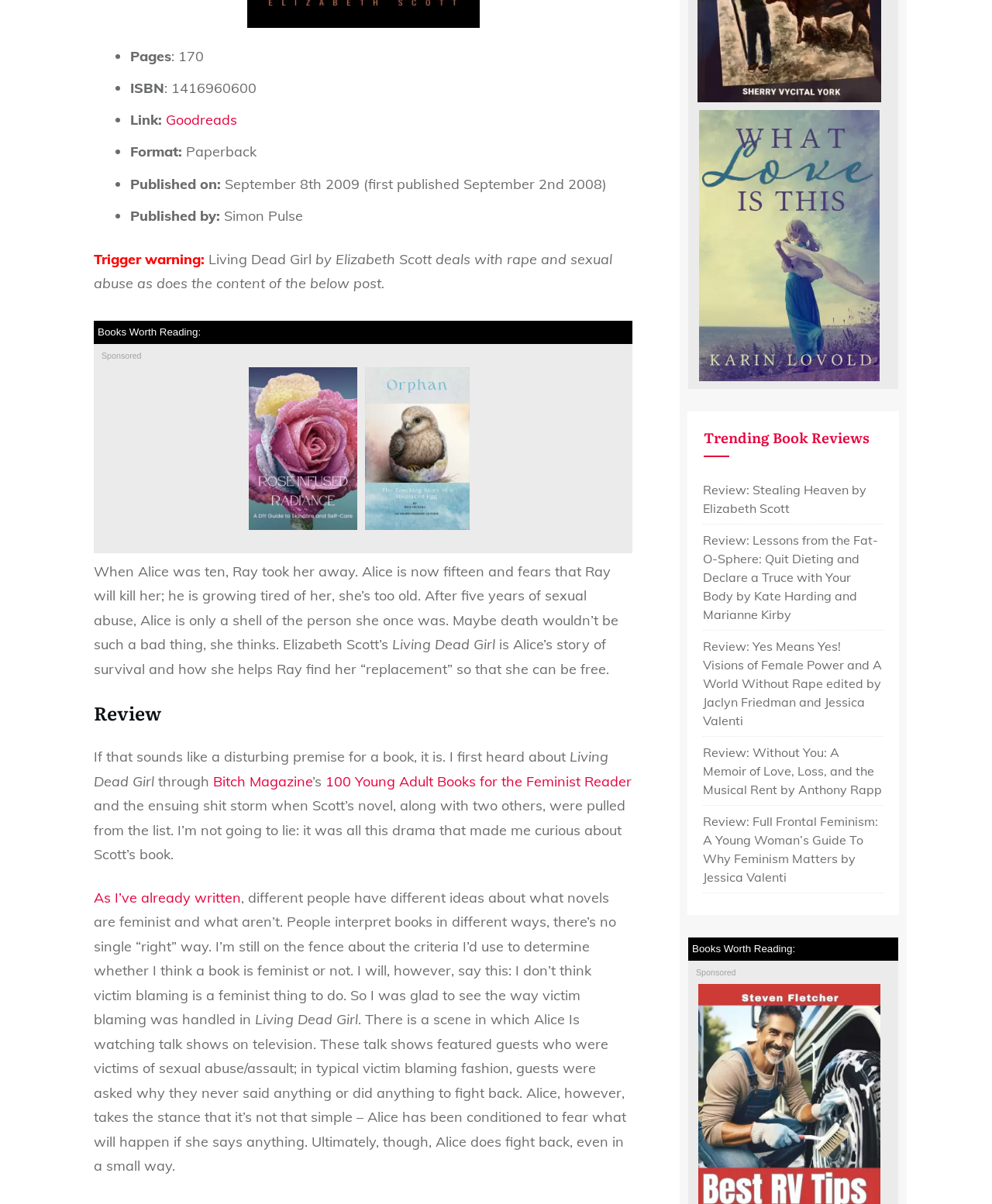Can you determine the bounding box coordinates of the area that needs to be clicked to fulfill the following instruction: "Click on the link 'Review: Stealing Heaven by Elizabeth Scott'"?

[0.709, 0.399, 0.891, 0.43]